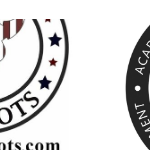Please answer the following question using a single word or phrase: 
What do the two logos reflect?

Civic engagement and accountability